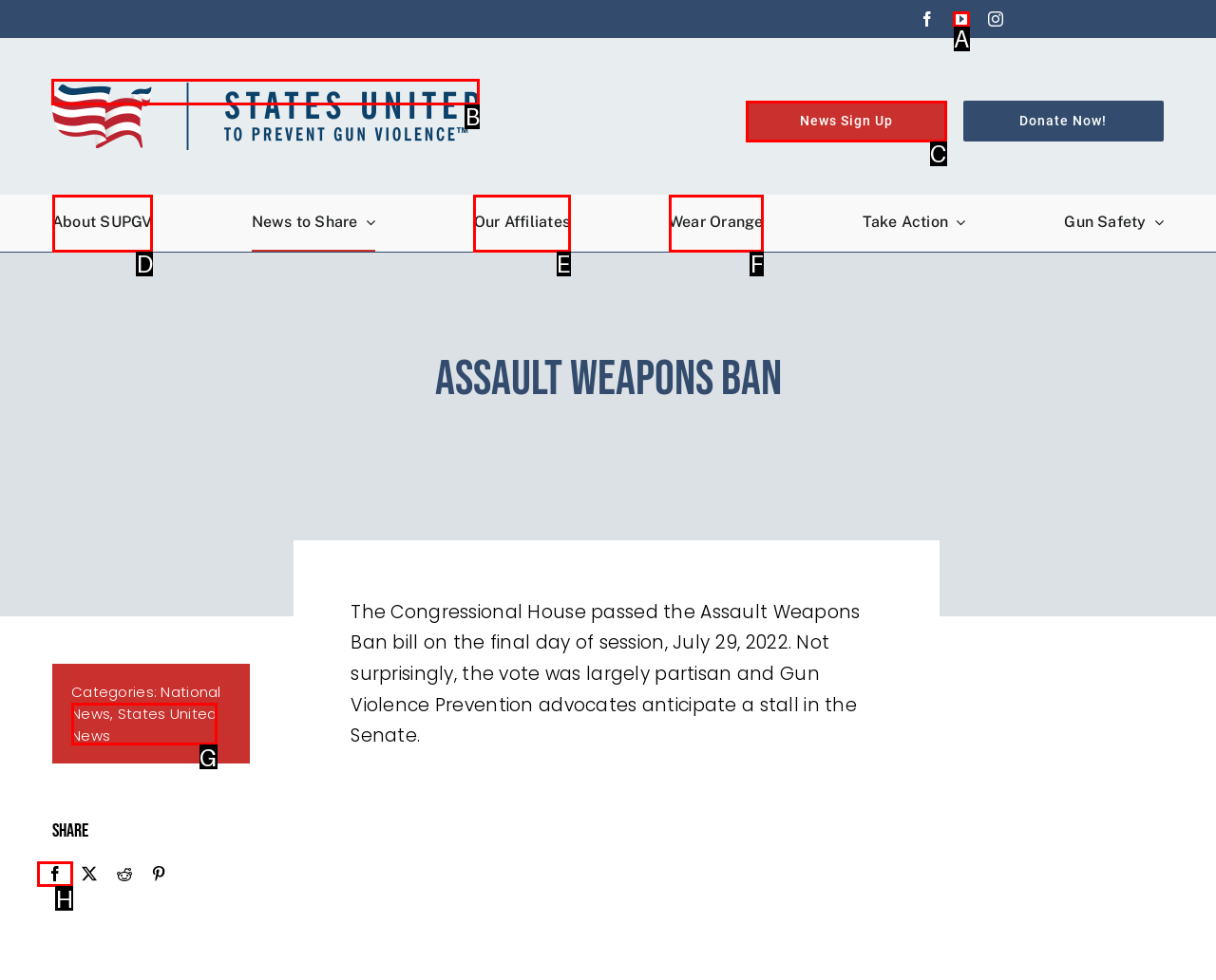Tell me the letter of the UI element to click in order to accomplish the following task: Share on Facebook
Answer with the letter of the chosen option from the given choices directly.

H